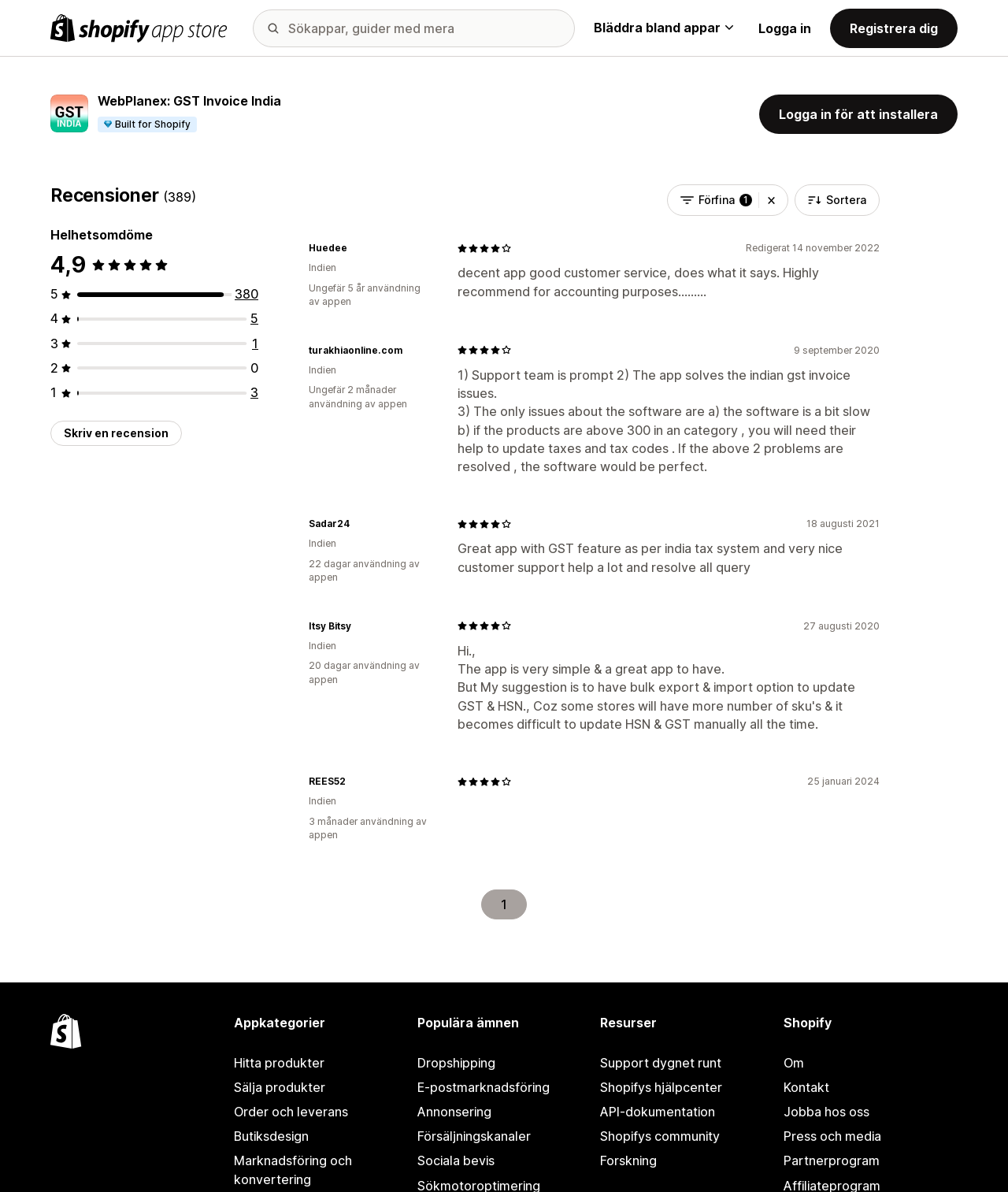What is the name of the app? Please answer the question using a single word or phrase based on the image.

WebPlanex: GST Invoice India